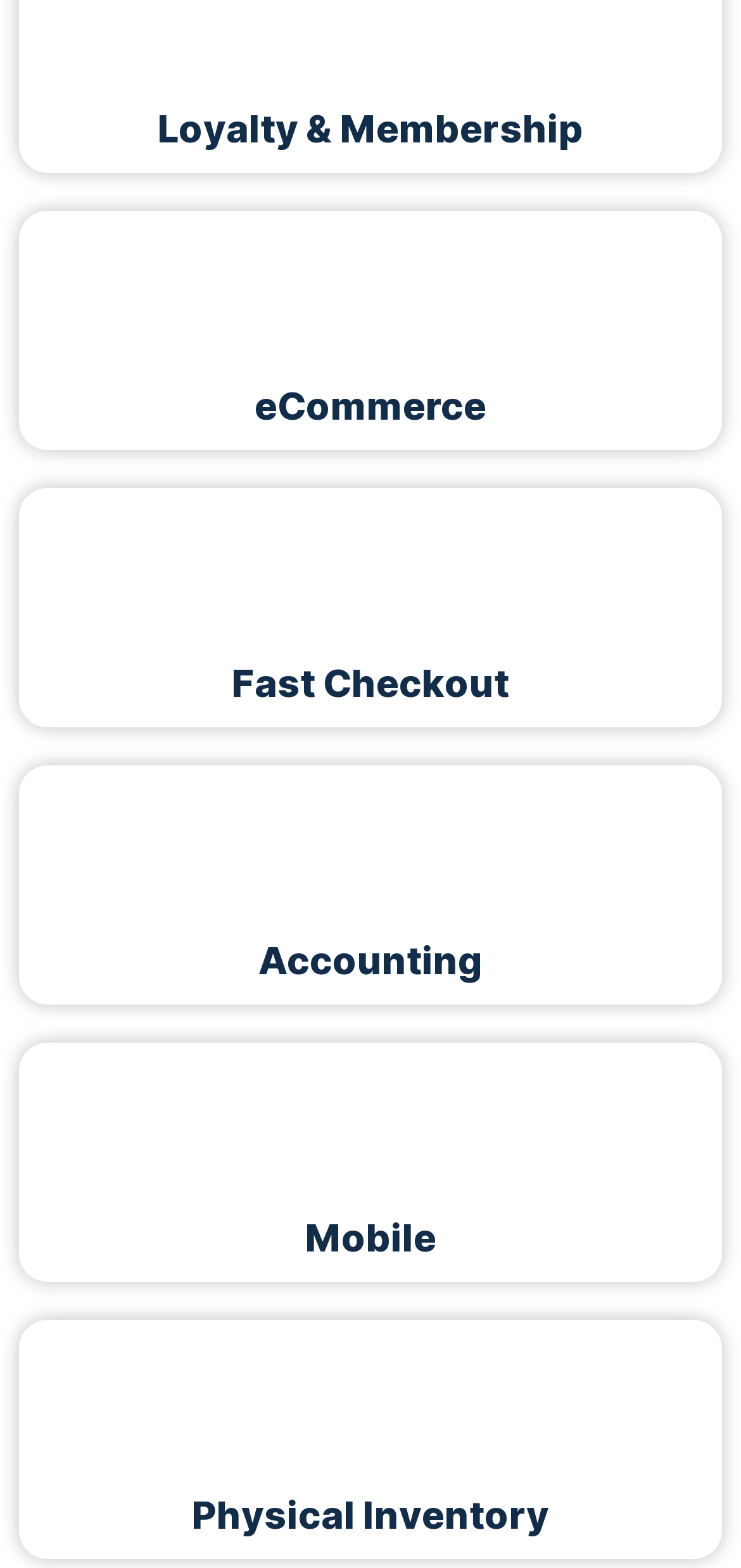Please provide a detailed answer to the question below by examining the image:
How many headings are there?

I counted the number of elements with 'heading' as their type, which are 'Loyalty & Membership', 'eCommerce', 'Fast Checkout', 'Accounting', 'Mobile', 'Physical Inventory'. There are 7 such headings.